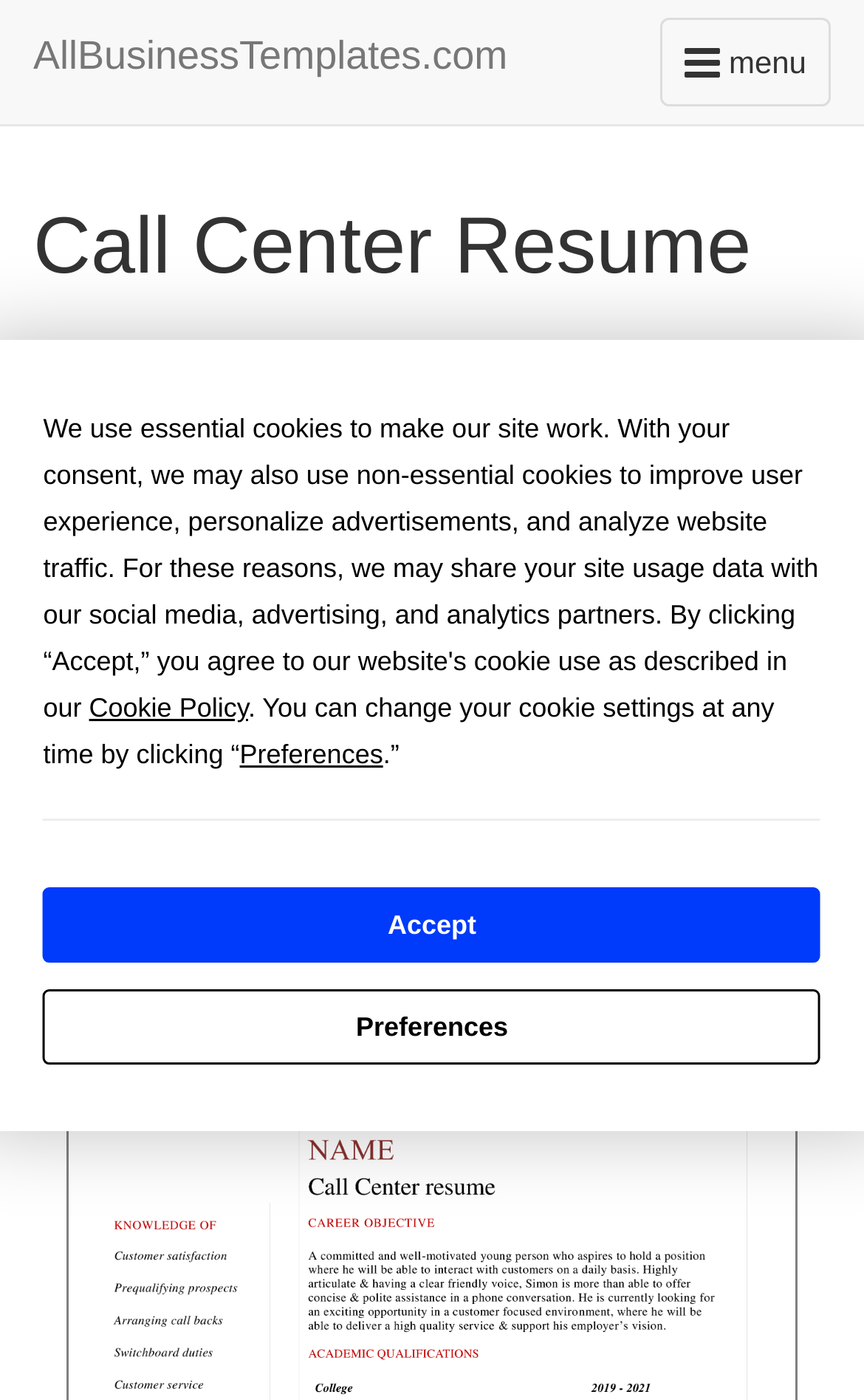Describe every aspect of the webpage in a detailed manner.

The webpage is about a Call Center Resume template, with a focus on providing guidance on writing a good Curriculum Vitae. At the top left corner, there is a link to "AllBusinessTemplates.com". Below this link, there is a heading that reads "Call Center Resume". 

On the top right corner, there is a menu toggle button with three horizontal lines. 

In the middle of the page, there is a large iframe that takes up most of the screen, which appears to be an advertisement. 

At the bottom of the page, there are several buttons and text related to cookie settings. There are two "Preferences" buttons, one on the left and one on the right, with a "Cookie Policy" button in between. There is also an "Accept" button on the left side. The text explains that cookie settings can be changed at any time by clicking "Preferences".